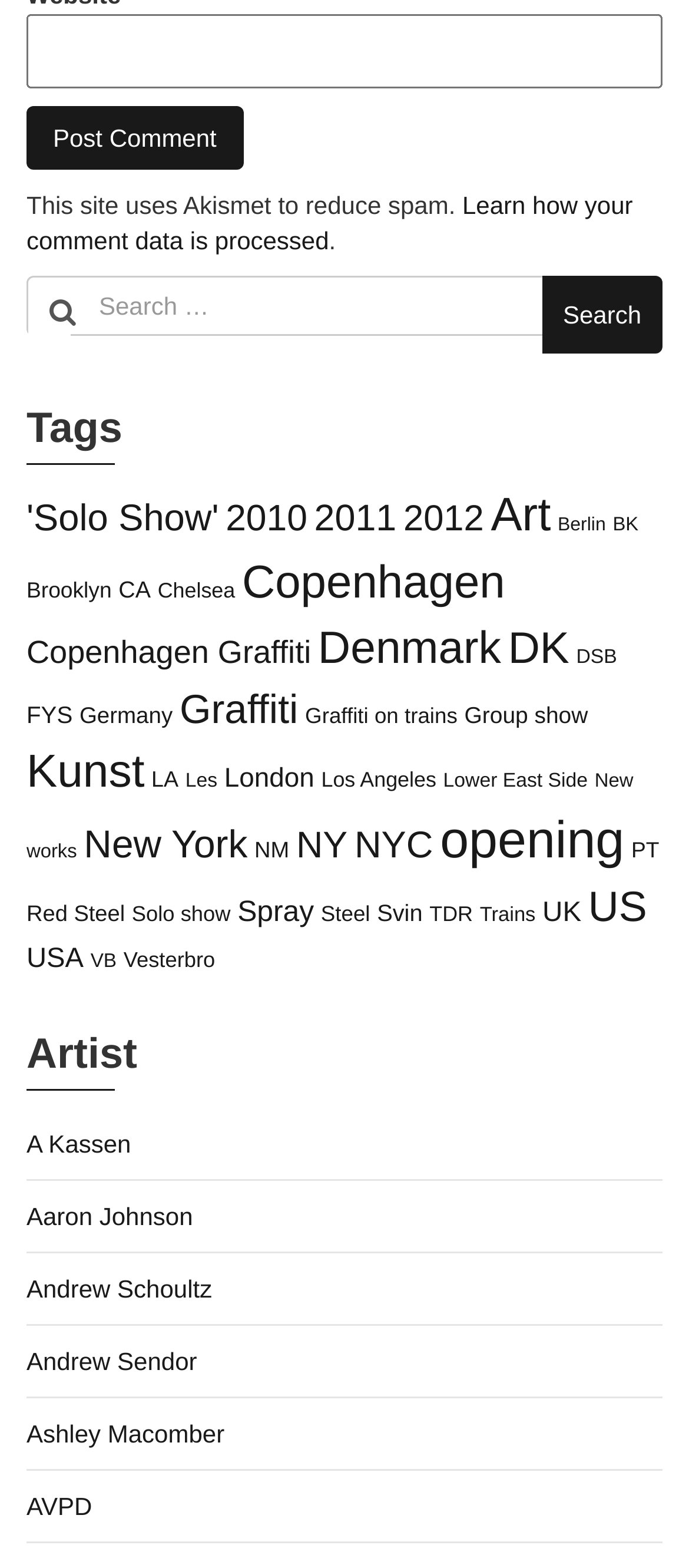What is the purpose of the search box?
Answer with a single word or short phrase according to what you see in the image.

To search the website